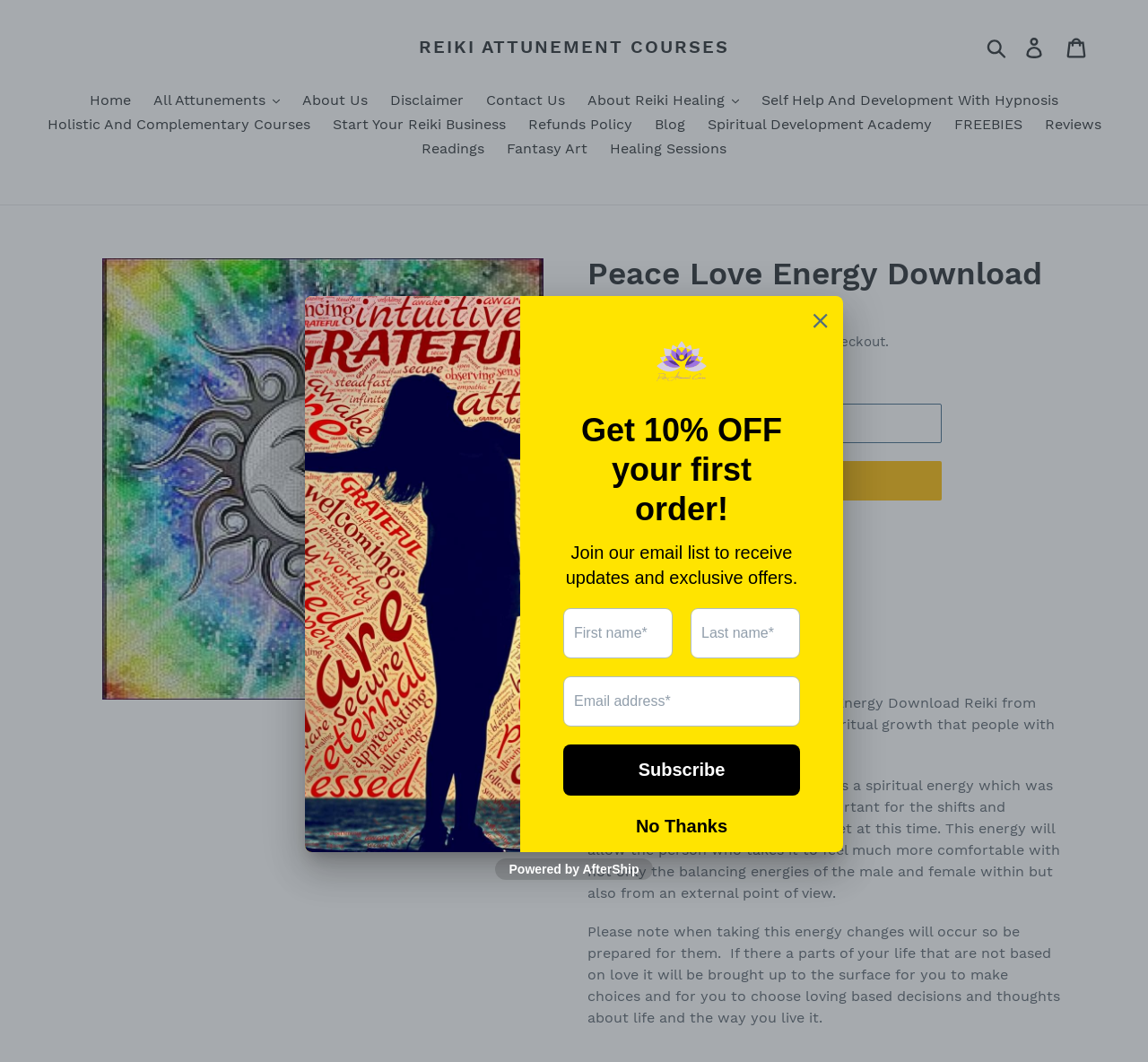Determine the bounding box coordinates for the clickable element required to fulfill the instruction: "Click the 'More payment options' button". Provide the coordinates as four float numbers between 0 and 1, i.e., [left, top, right, bottom].

[0.516, 0.485, 0.82, 0.505]